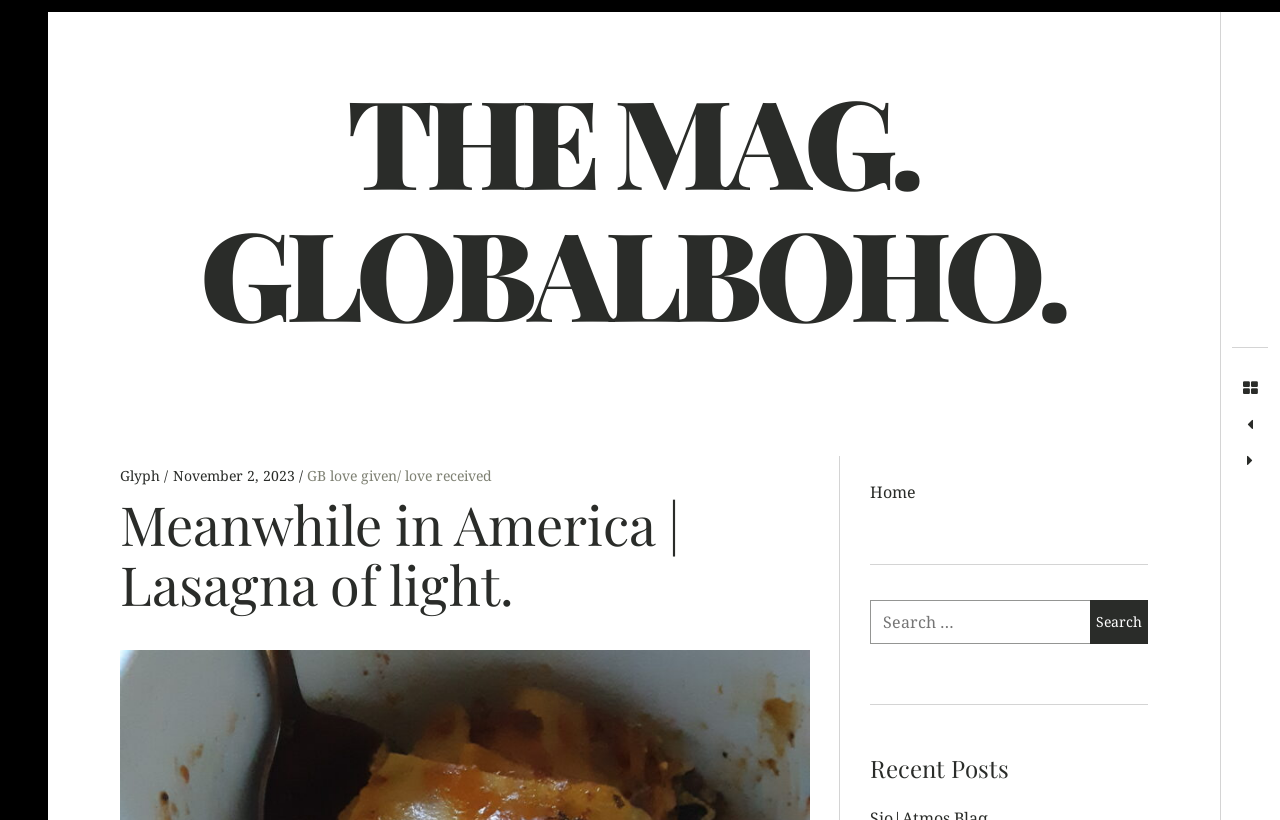What is the category of the post?
Using the screenshot, give a one-word or short phrase answer.

Meanwhile in America